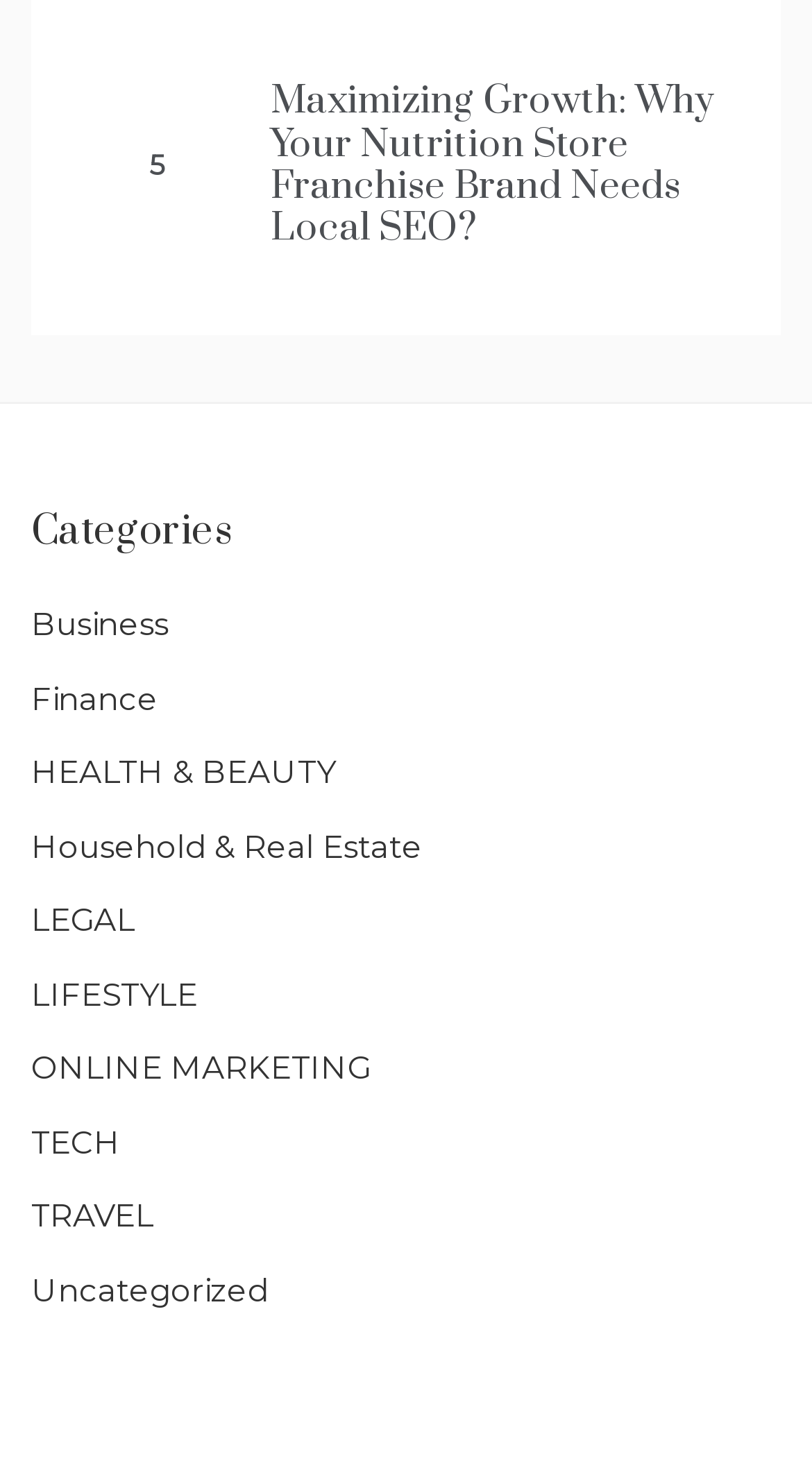Please determine the bounding box coordinates of the element to click on in order to accomplish the following task: "explore the ONLINE MARKETING section". Ensure the coordinates are four float numbers ranging from 0 to 1, i.e., [left, top, right, bottom].

[0.038, 0.702, 0.456, 0.737]